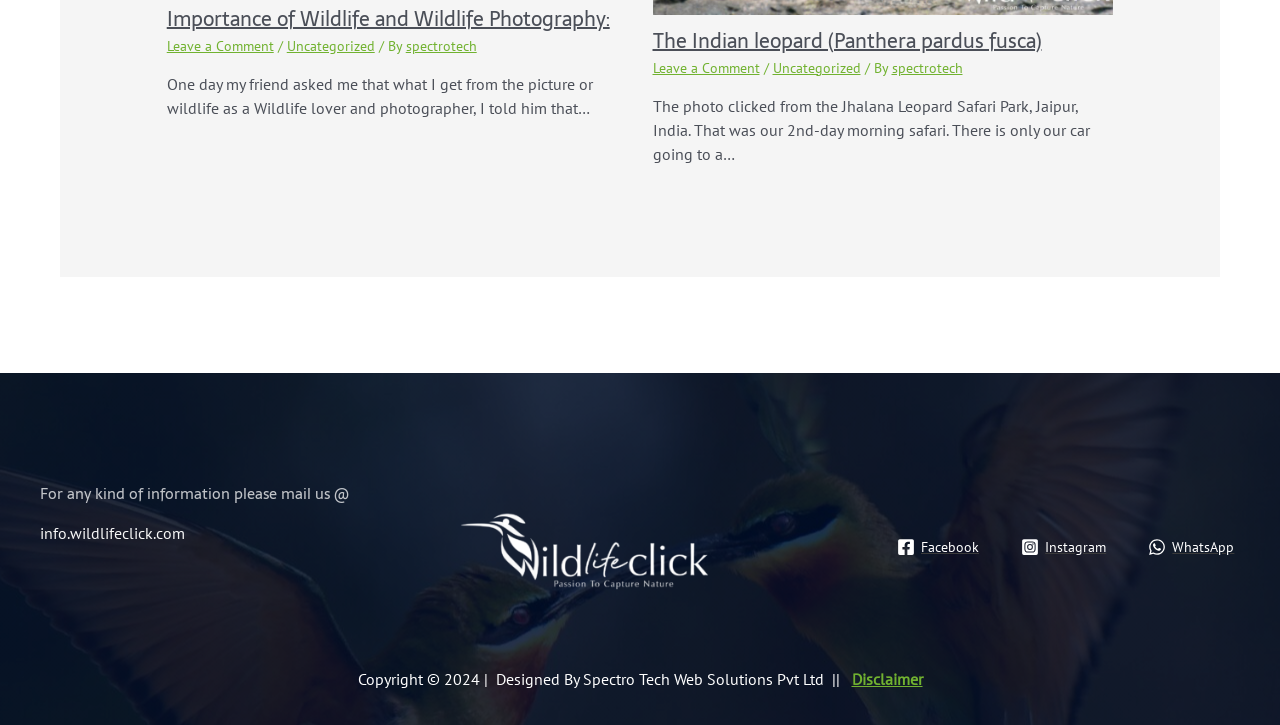Answer the question with a single word or phrase: 
How many social media links are in the footer?

3